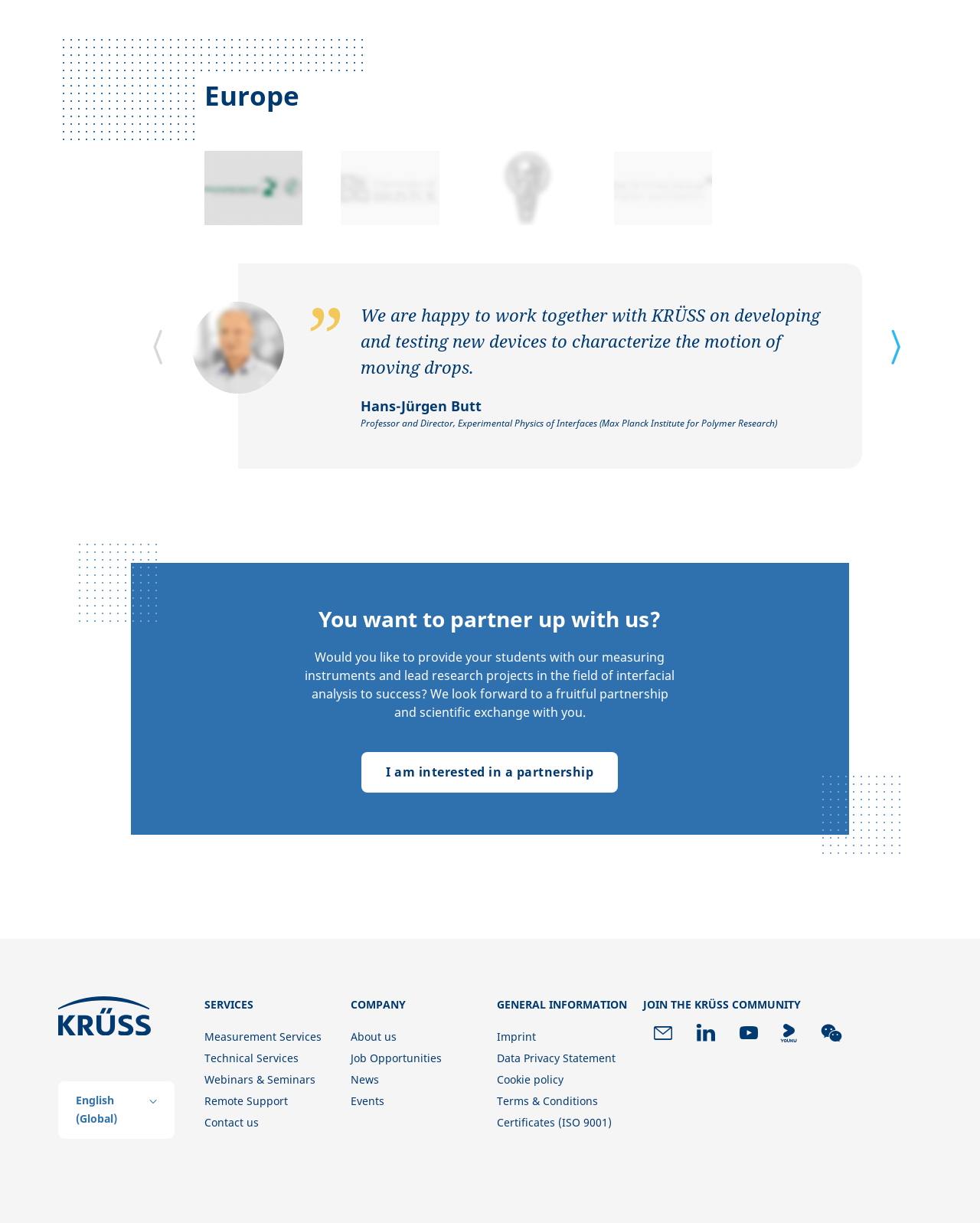Pinpoint the bounding box coordinates of the area that must be clicked to complete this instruction: "Contact us".

[0.208, 0.912, 0.264, 0.923]